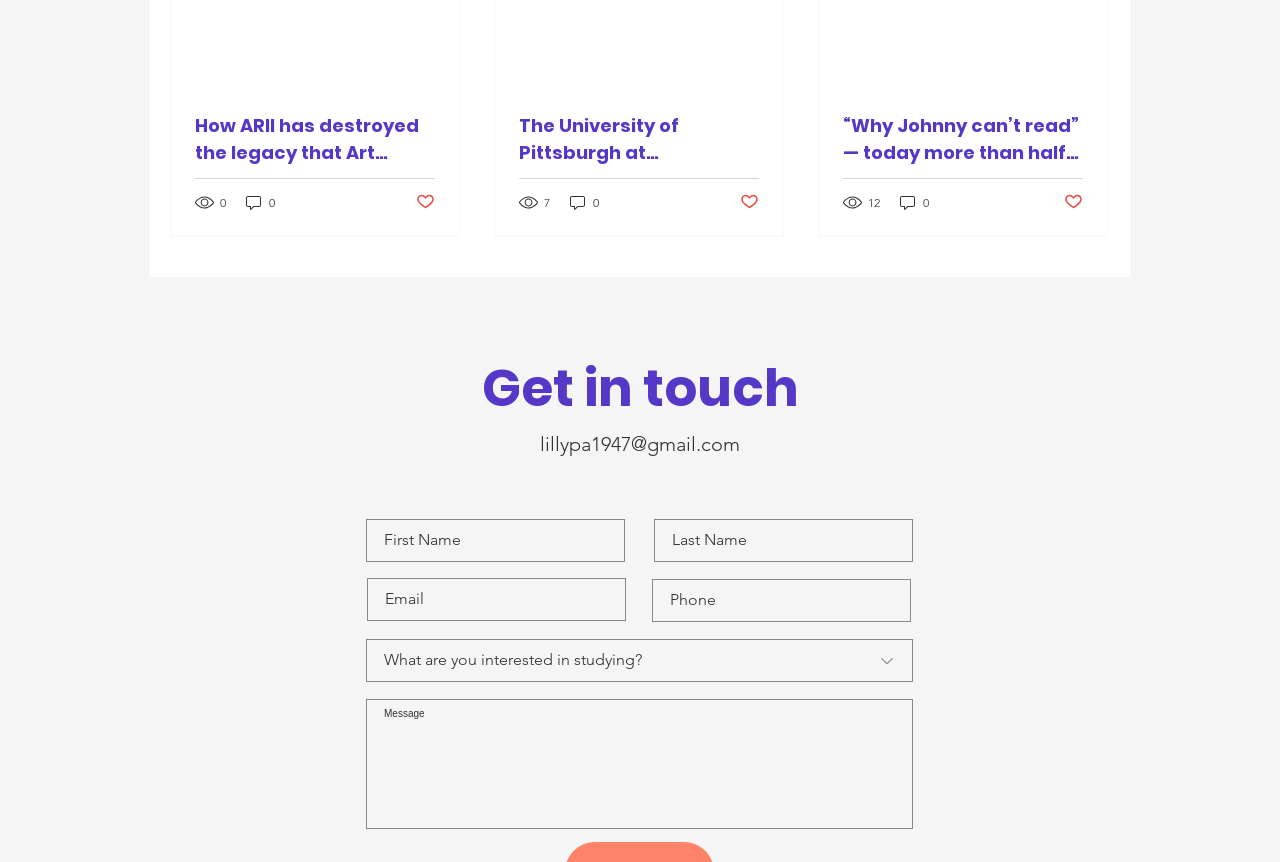Please answer the following question using a single word or phrase: What is the status of the like button on the third post?

Not marked as liked